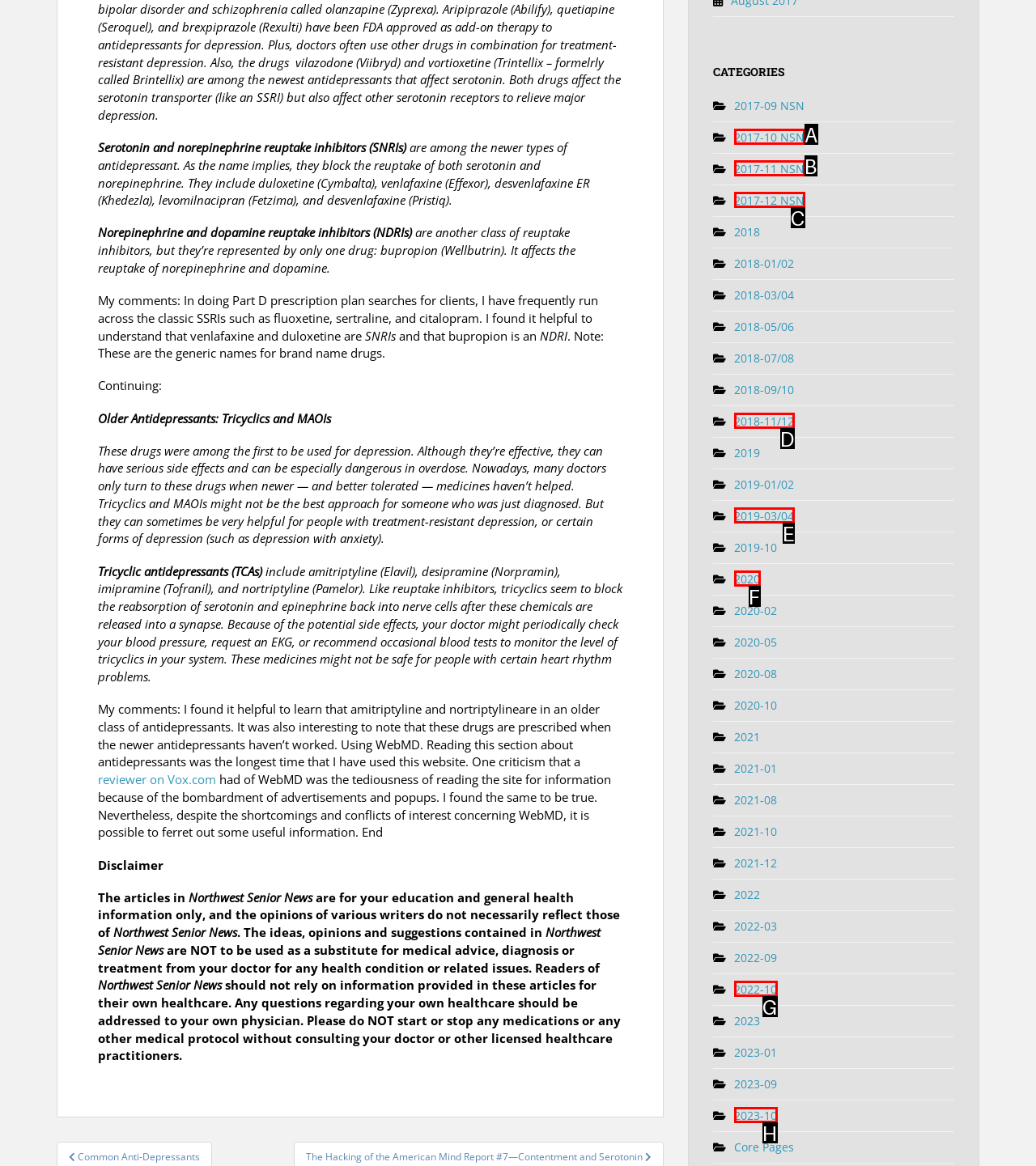Choose the option that matches the following description: Refund Policy
Reply with the letter of the selected option directly.

None